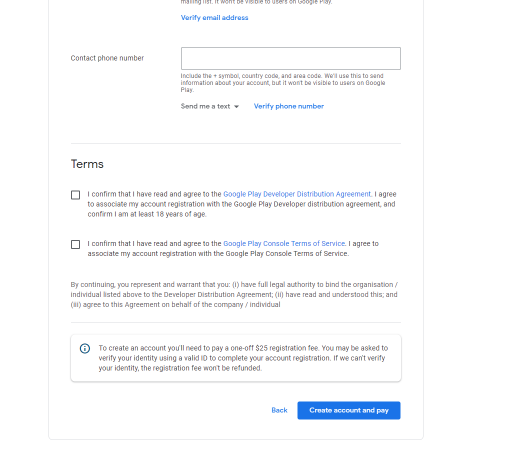What agreement must users confirm?
Offer a detailed and exhaustive answer to the question.

The form requires users to agree to the Google Play Developer Distribution Agreement, which is a necessary step in the account setup process, as indicated by the presence of a confirmation checkbox.